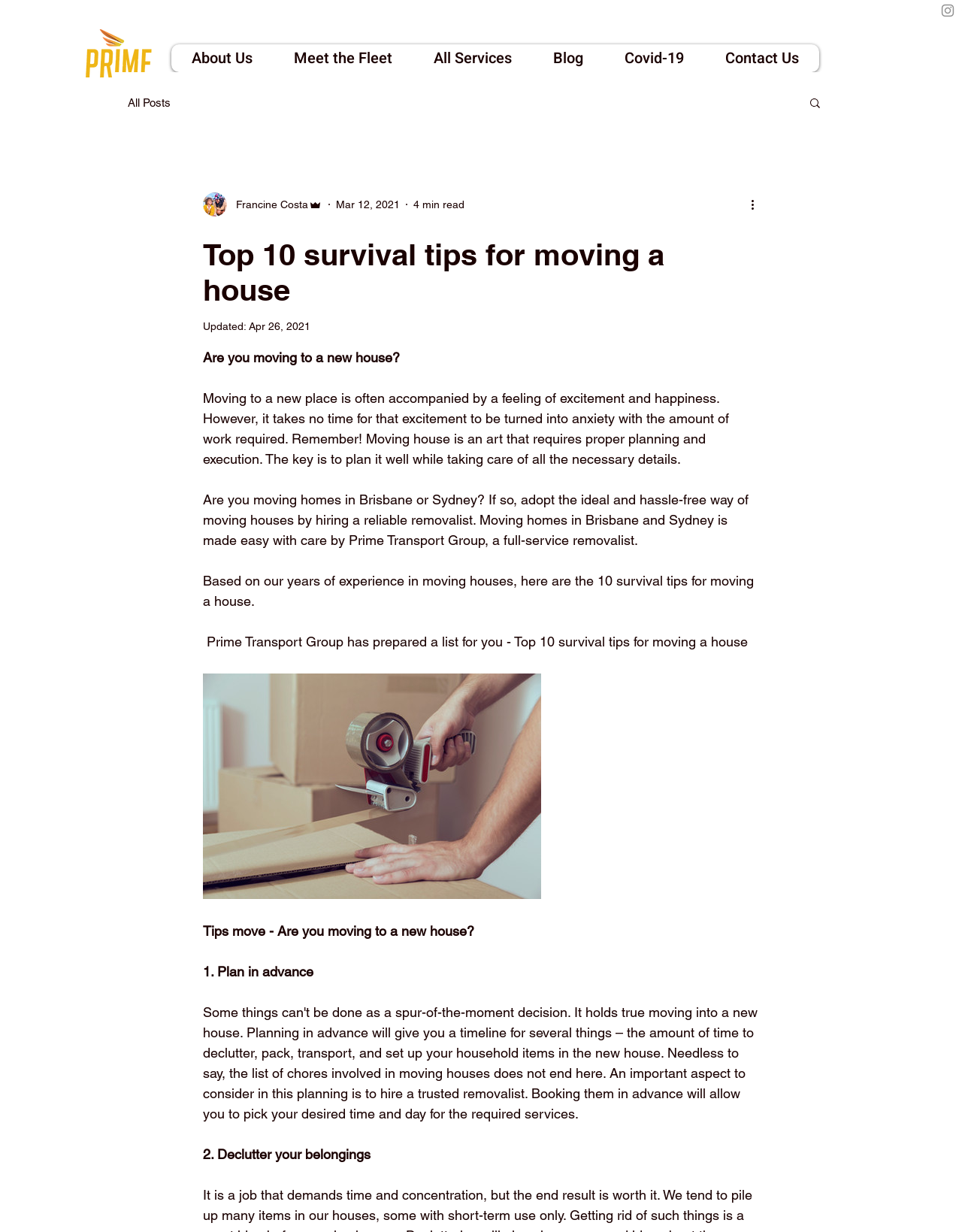What is the company recommended for moving homes in Brisbane and Sydney?
Based on the image, provide your answer in one word or phrase.

Prime Transport Group